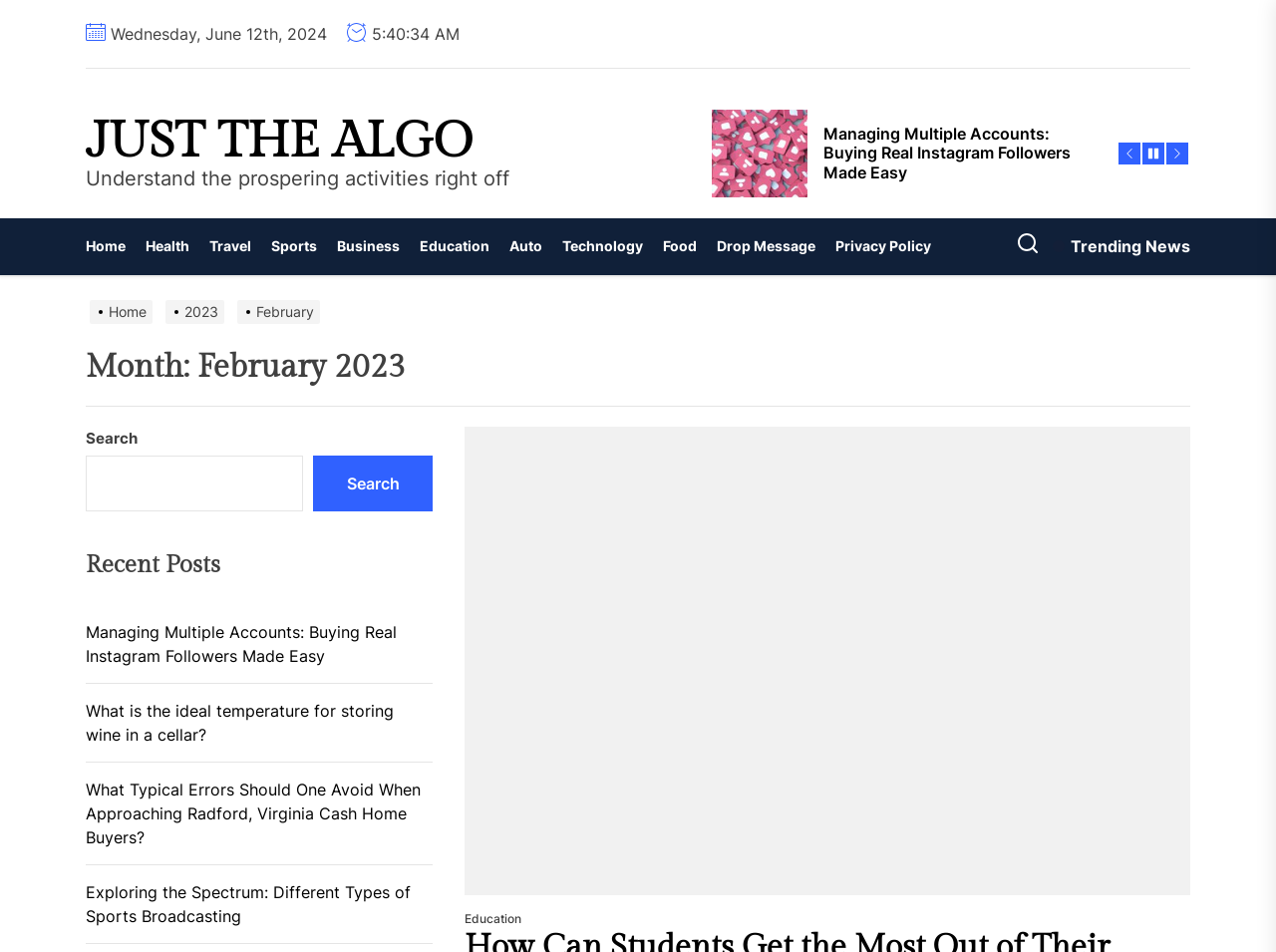Refer to the image and provide an in-depth answer to the question: 
What is the category of the post 'Managing Multiple Accounts: Buying Real Instagram Followers Made Easy'?

The post 'Managing Multiple Accounts: Buying Real Instagram Followers Made Easy' is listed under the 'Recent Posts' section, and based on its content, it can be categorized under 'Business'.